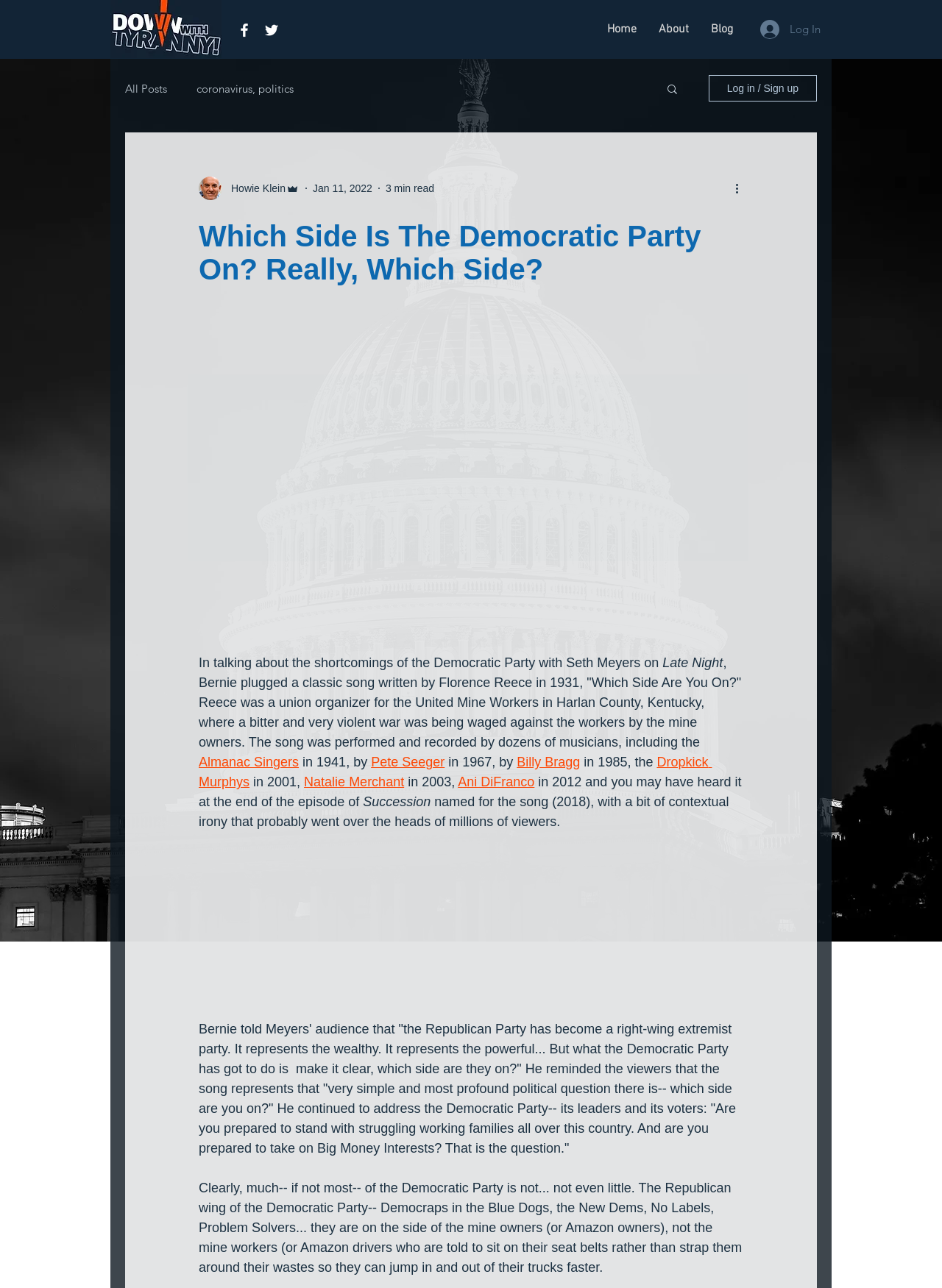Generate the text content of the main headline of the webpage.

Which Side Is The Democratic Party On? Really, Which Side?